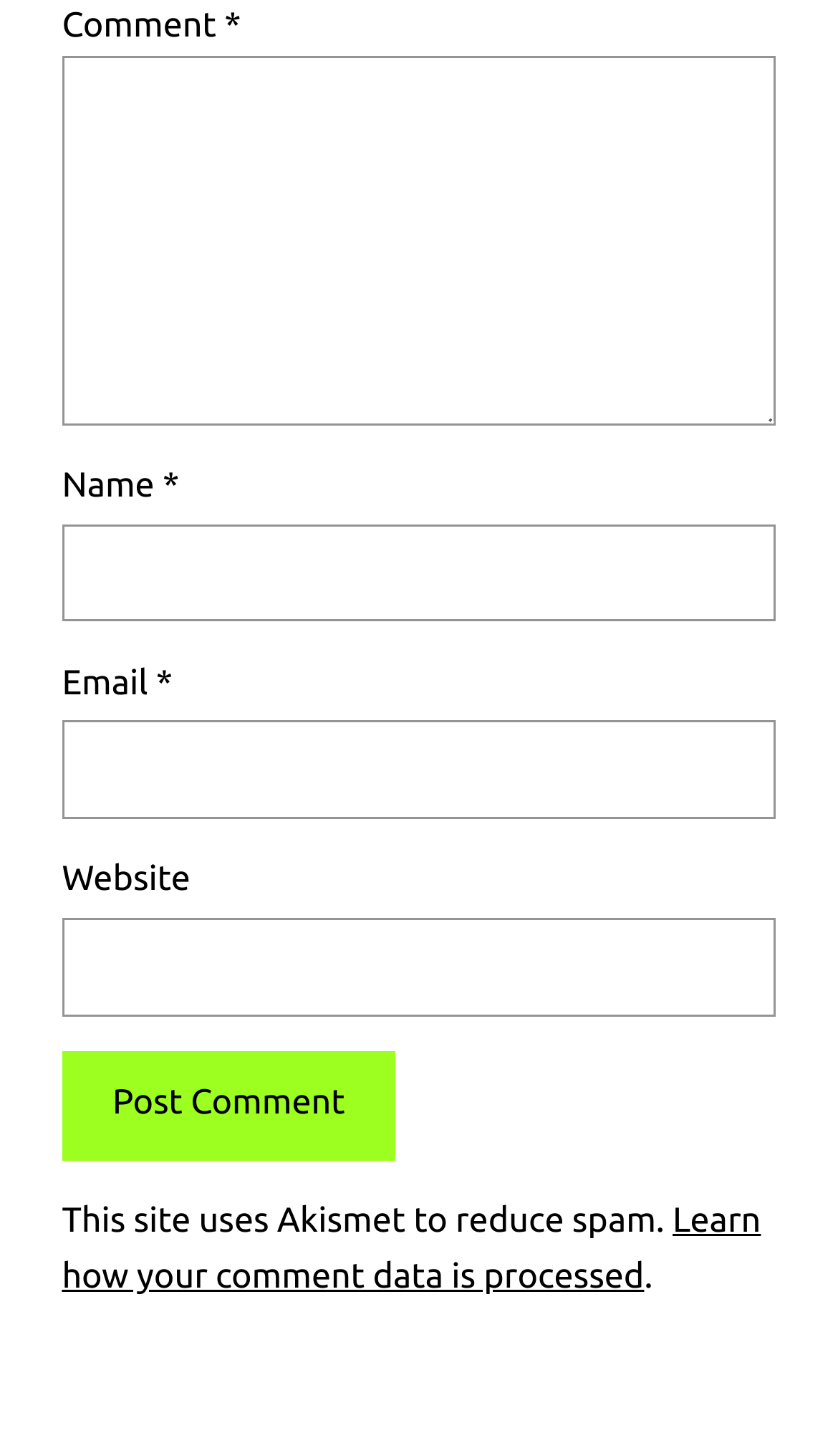Bounding box coordinates are specified in the format (top-left x, top-left y, bottom-right x, bottom-right y). All values are floating point numbers bounded between 0 and 1. Please provide the bounding box coordinate of the region this sentence describes: parent_node: Comment * name="comment"

[0.074, 0.039, 0.926, 0.292]